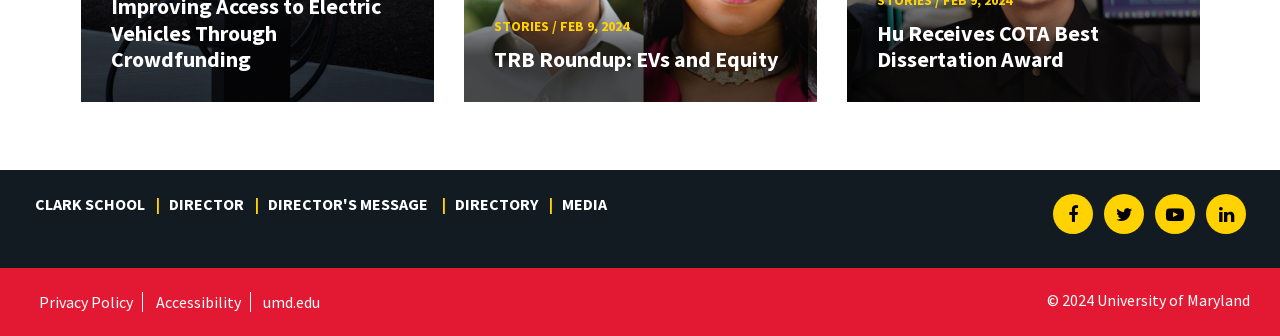Given the element description Clark School, specify the bounding box coordinates of the corresponding UI element in the format (top-left x, top-left y, bottom-right x, bottom-right y). All values must be between 0 and 1.

[0.023, 0.573, 0.125, 0.647]